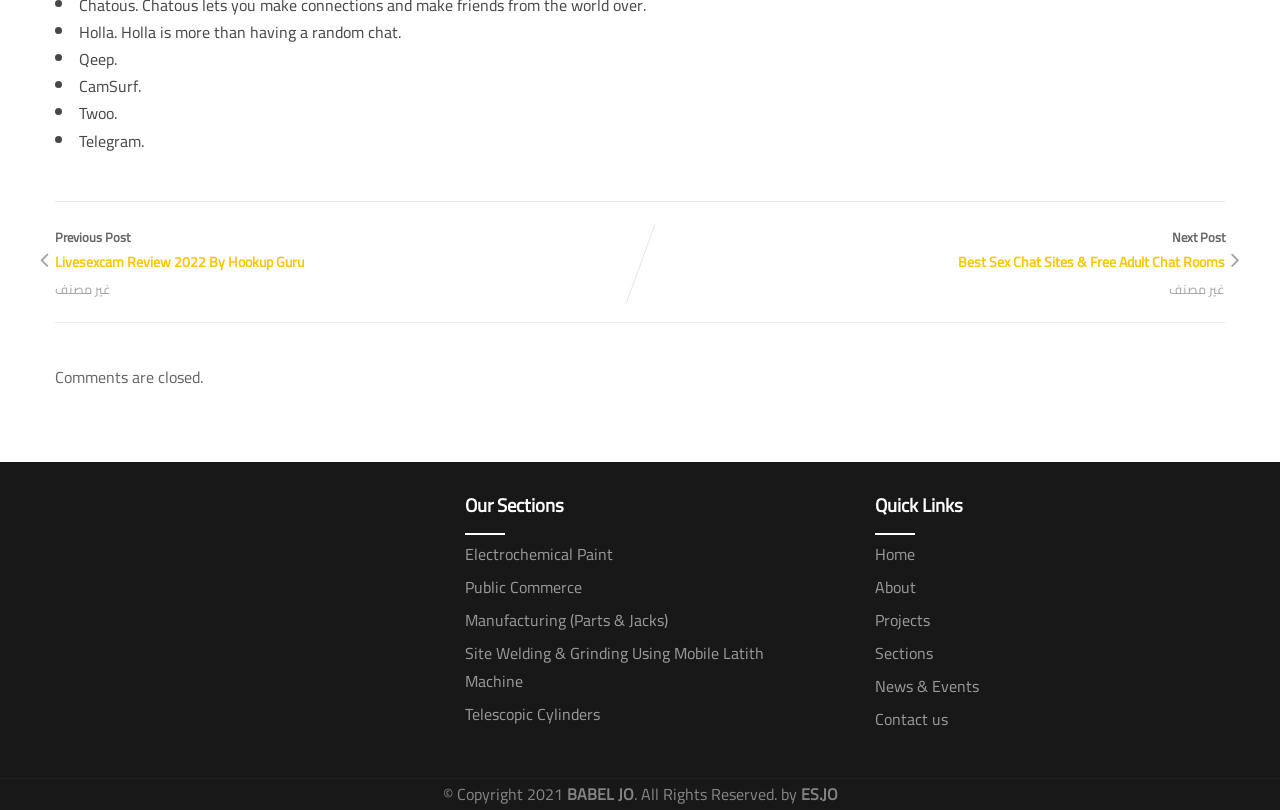Using the format (top-left x, top-left y, bottom-right x, bottom-right y), provide the bounding box coordinates for the described UI element. All values should be floating point numbers between 0 and 1: Manufacturing (Parts & Jacks)

[0.363, 0.747, 0.522, 0.784]